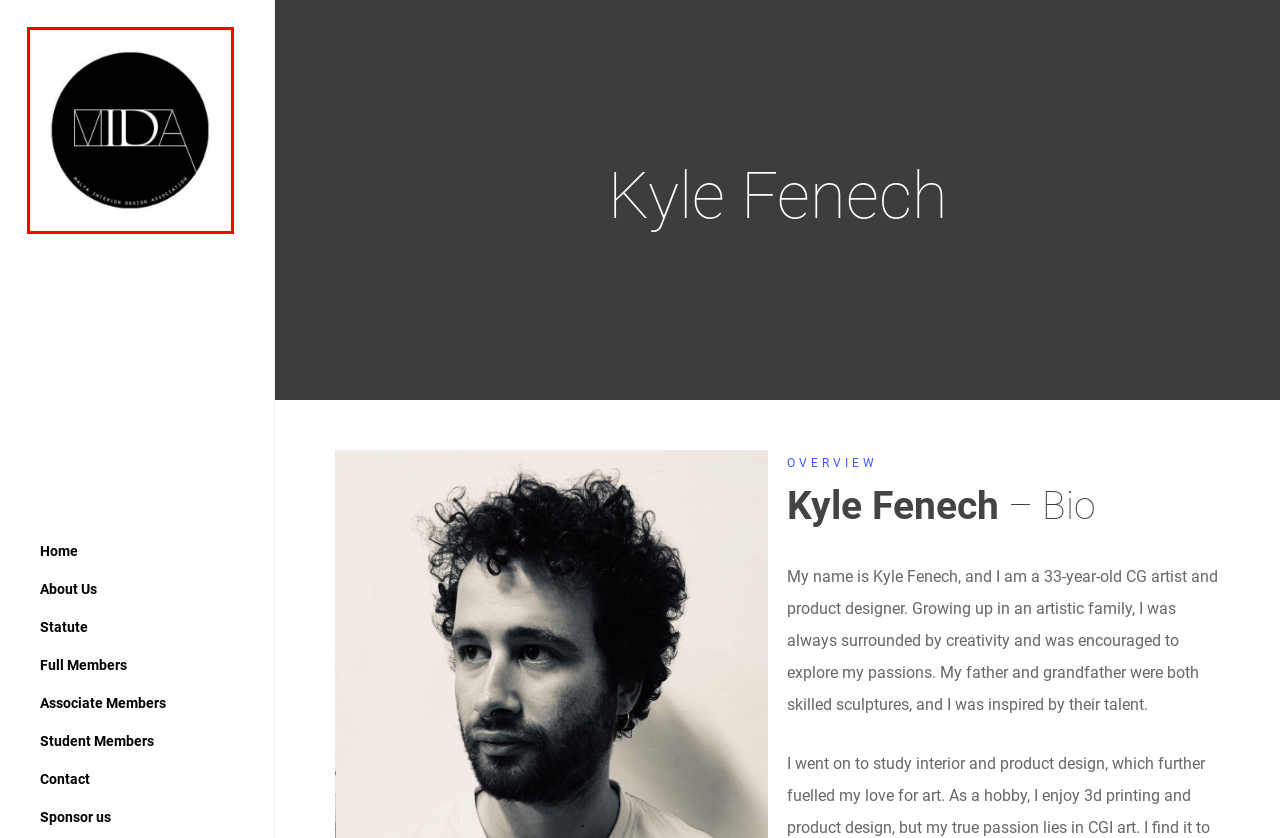A screenshot of a webpage is provided, featuring a red bounding box around a specific UI element. Identify the webpage description that most accurately reflects the new webpage after interacting with the selected element. Here are the candidates:
A. Associate Members – MIDA
B. Contact – MIDA
C. MIDA – Malta Interior Design Association
D. Sponsor us – MIDA
E. Statute – MIDA
F. Associate Architects – MIDA
G. About Us – MIDA
H. Full Members – MIDA

C